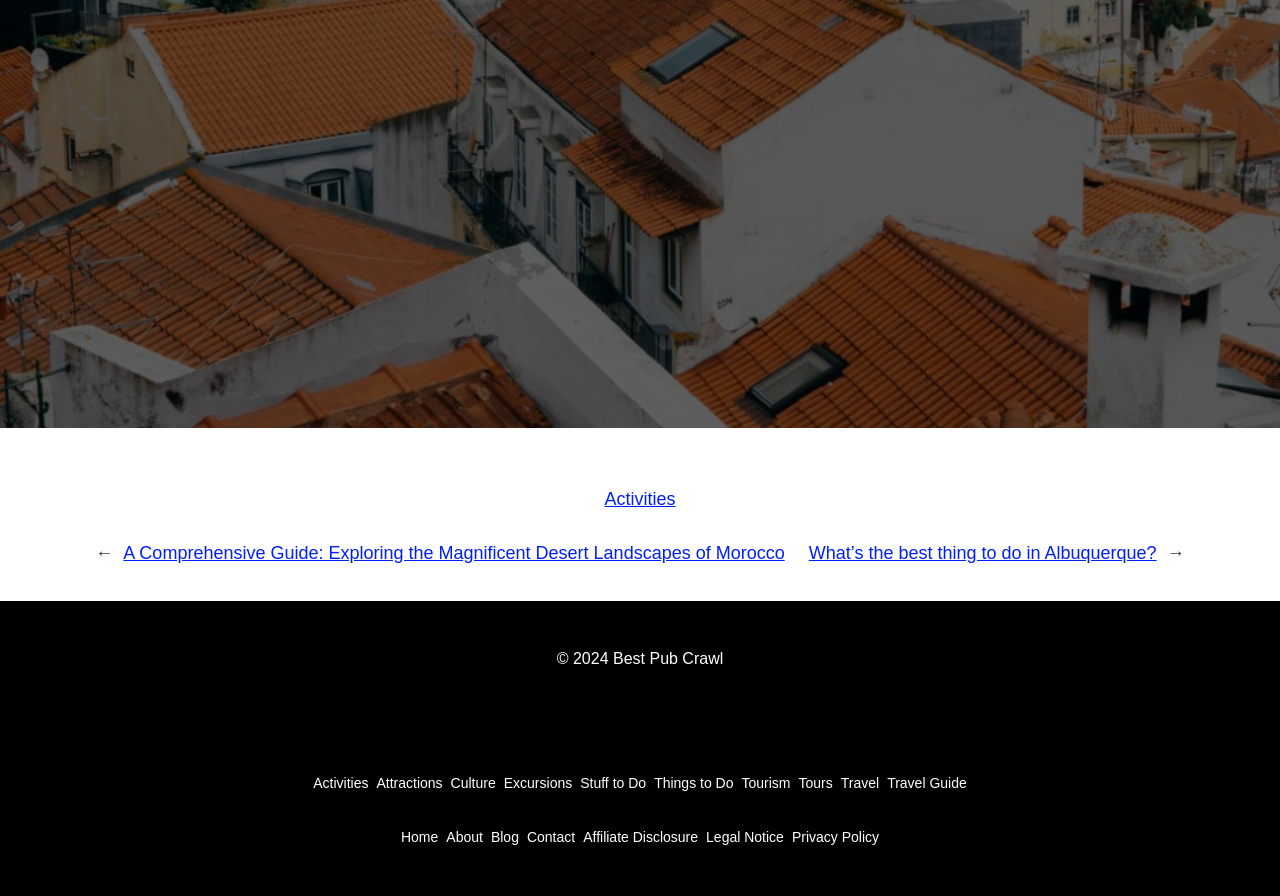Please specify the bounding box coordinates of the area that should be clicked to accomplish the following instruction: "Explore the 'Things to Do' section". The coordinates should consist of four float numbers between 0 and 1, i.e., [left, top, right, bottom].

[0.511, 0.856, 0.573, 0.89]